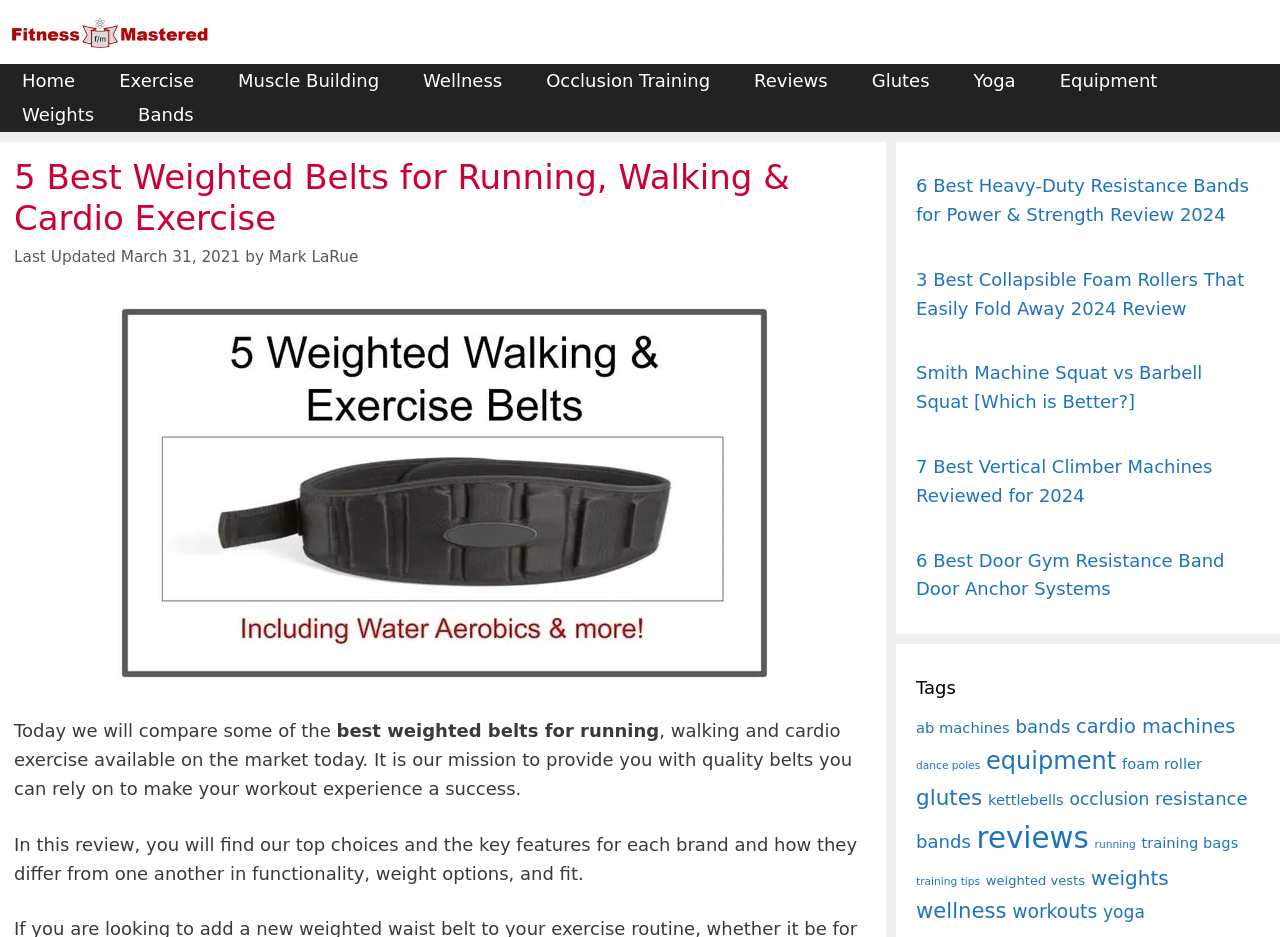Please mark the clickable region by giving the bounding box coordinates needed to complete this instruction: "Click on the 'Home' link".

[0.0, 0.068, 0.076, 0.105]